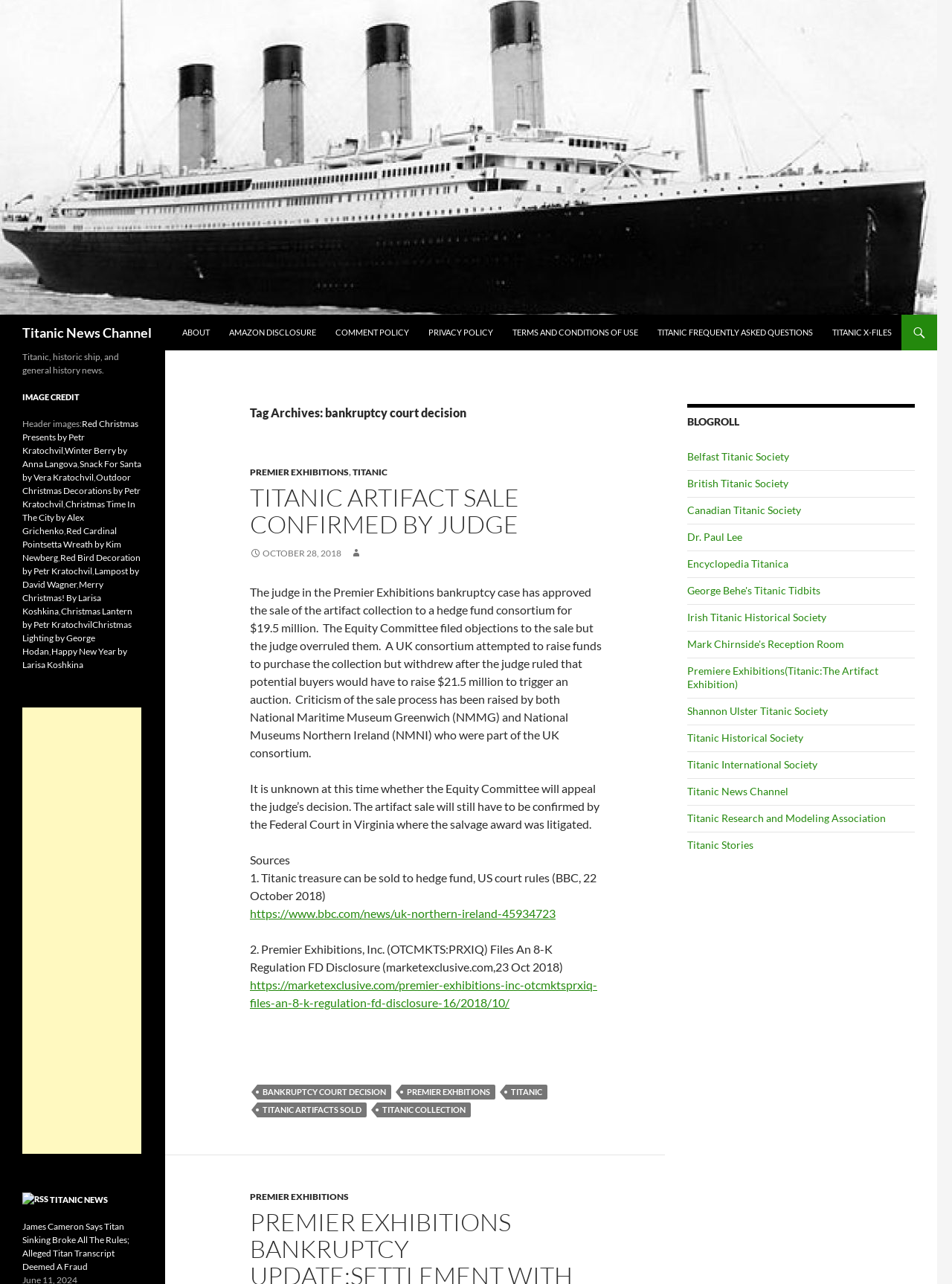Given the element description Titanic collection, identify the bounding box coordinates for the UI element on the webpage screenshot. The format should be (top-left x, top-left y, bottom-right x, bottom-right y), with values between 0 and 1.

[0.396, 0.859, 0.495, 0.87]